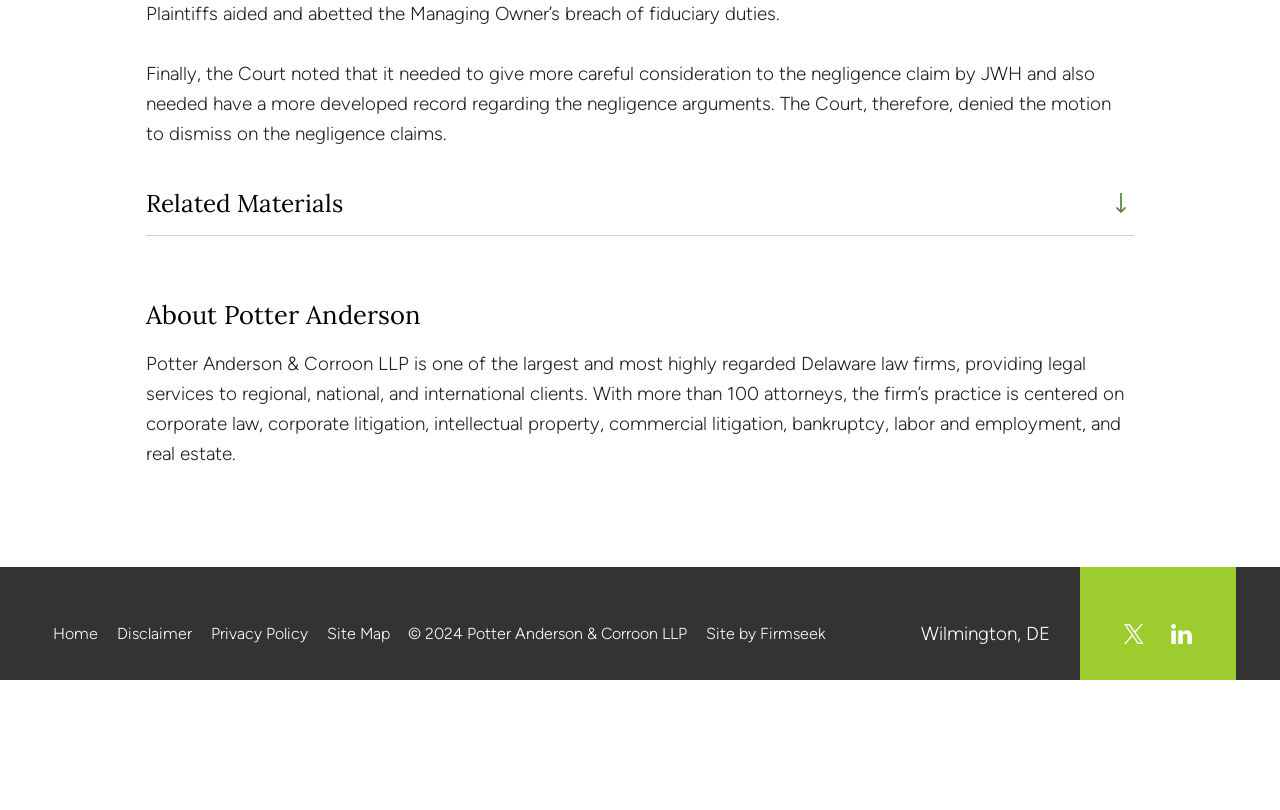Please locate the clickable area by providing the bounding box coordinates to follow this instruction: "Contact the website administrator".

None